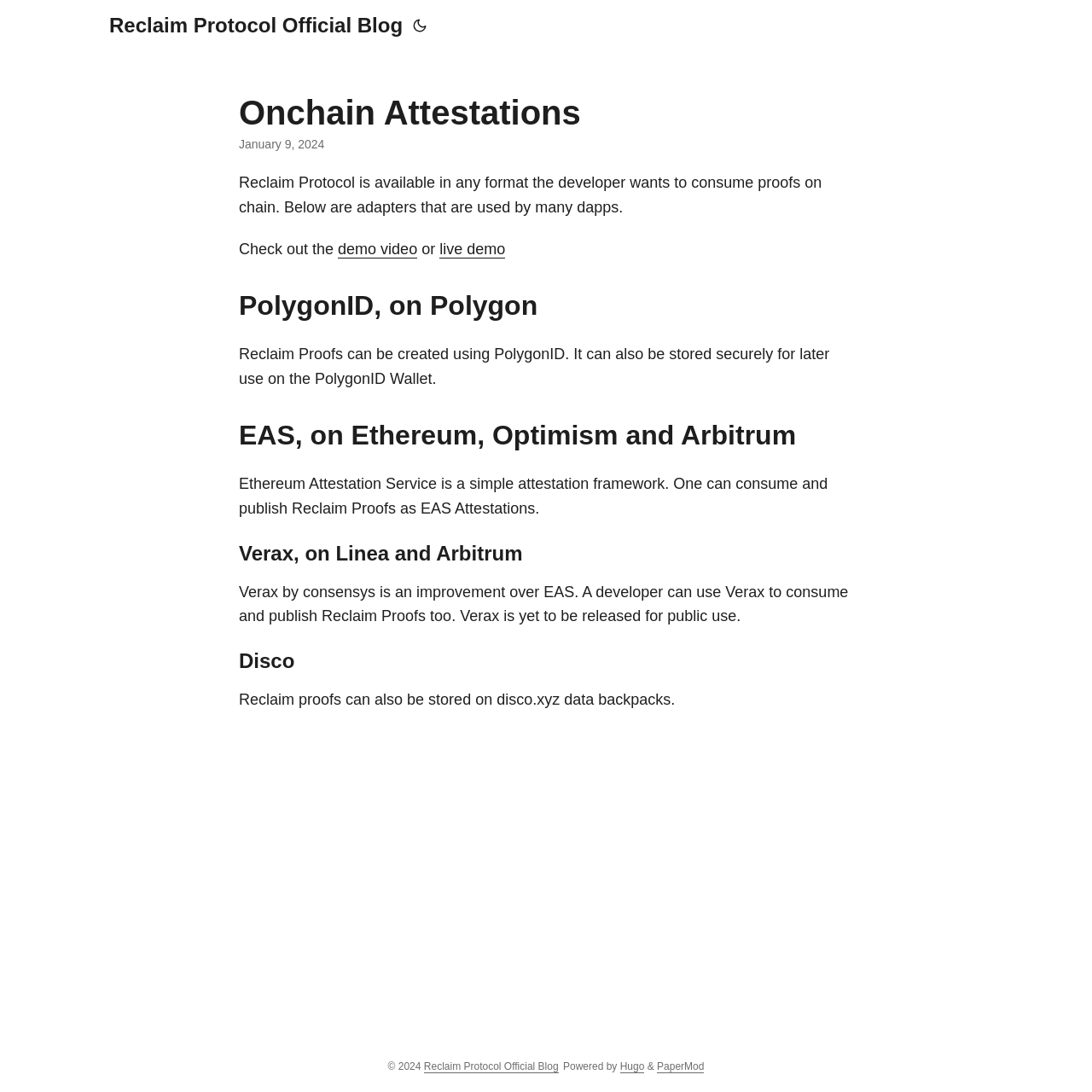Provide a single word or phrase to answer the given question: 
How many adapters are mentioned on the webpage?

4